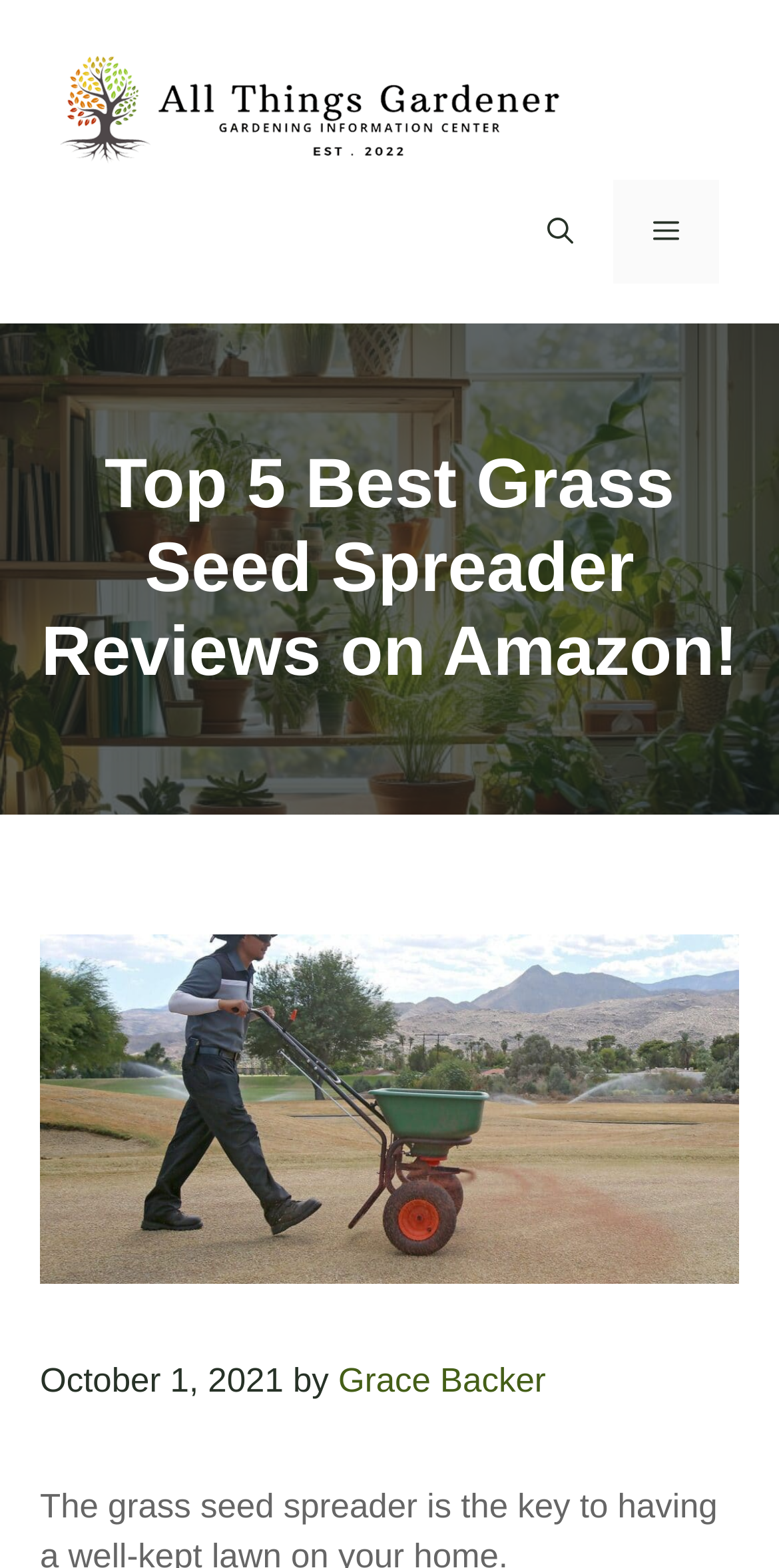Is the navigation menu expanded?
Using the information from the image, give a concise answer in one word or a short phrase.

No